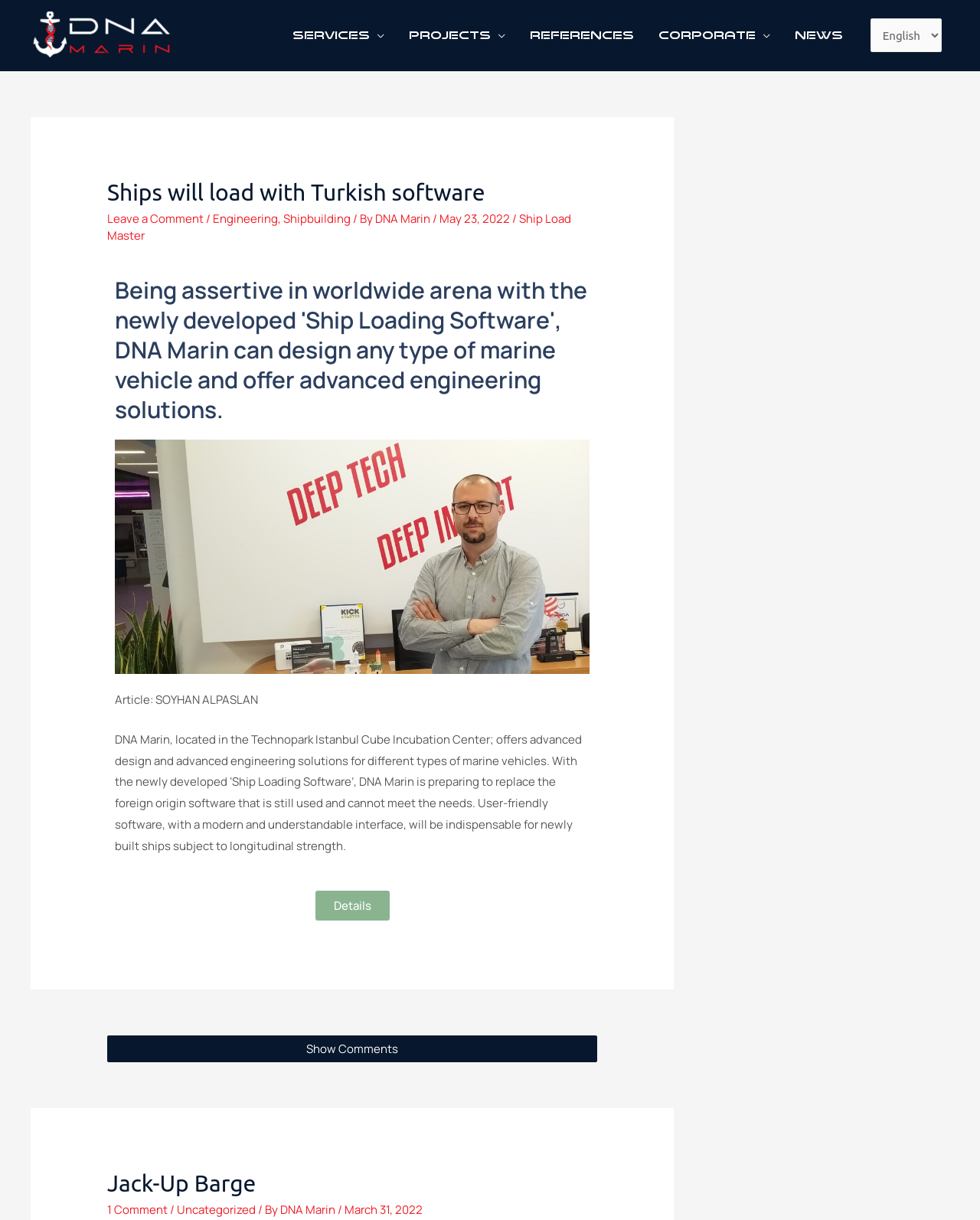Can you show the bounding box coordinates of the region to click on to complete the task described in the instruction: "View the SERVICES page"?

[0.286, 0.007, 0.404, 0.051]